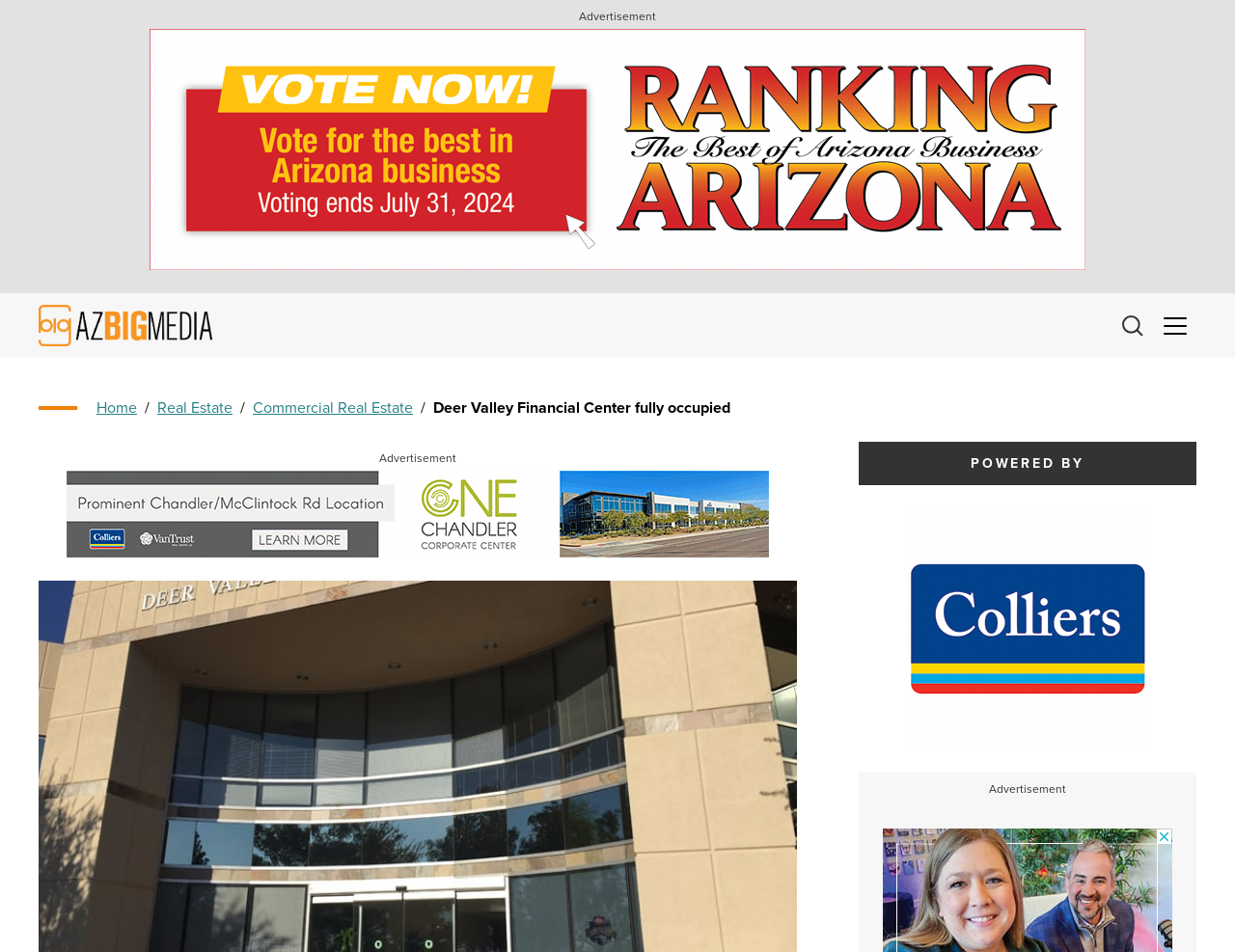Determine the bounding box for the UI element described here: "Commercial Real Estate".

[0.205, 0.417, 0.334, 0.44]